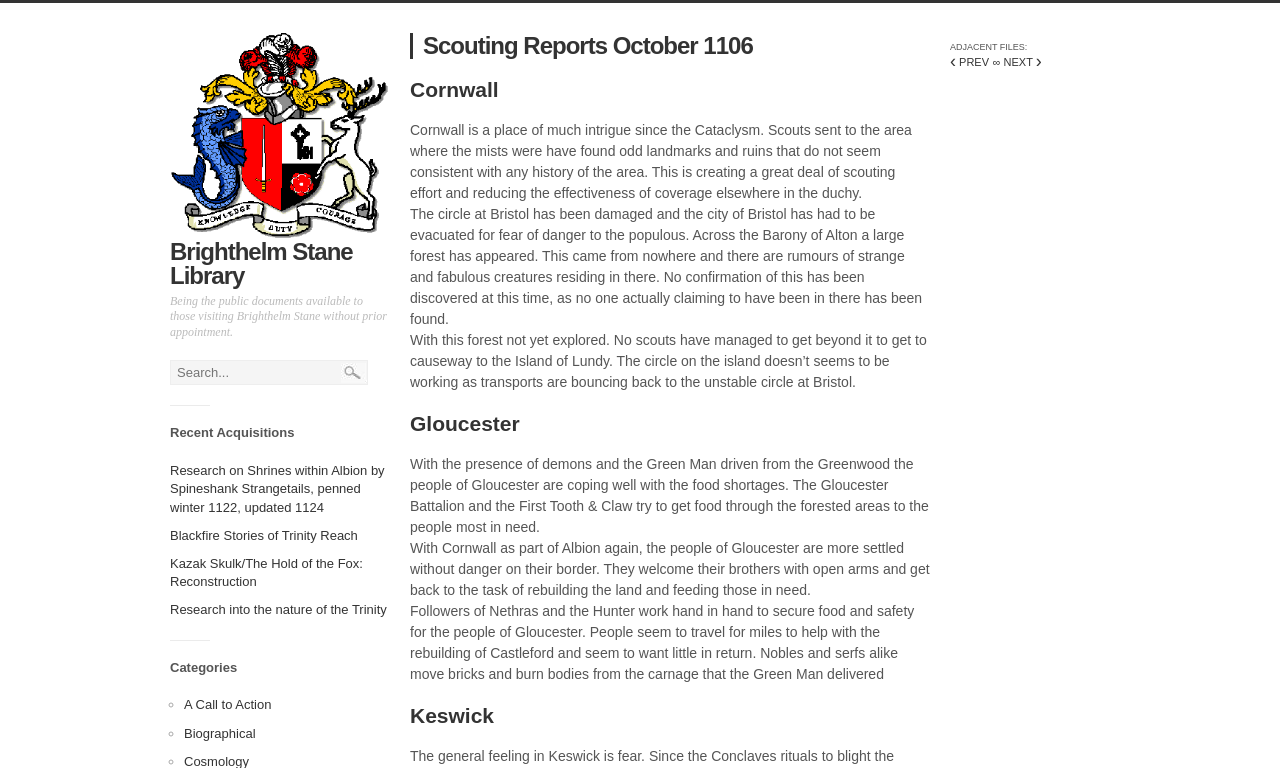Identify the bounding box coordinates necessary to click and complete the given instruction: "Search for a term".

[0.133, 0.469, 0.305, 0.502]